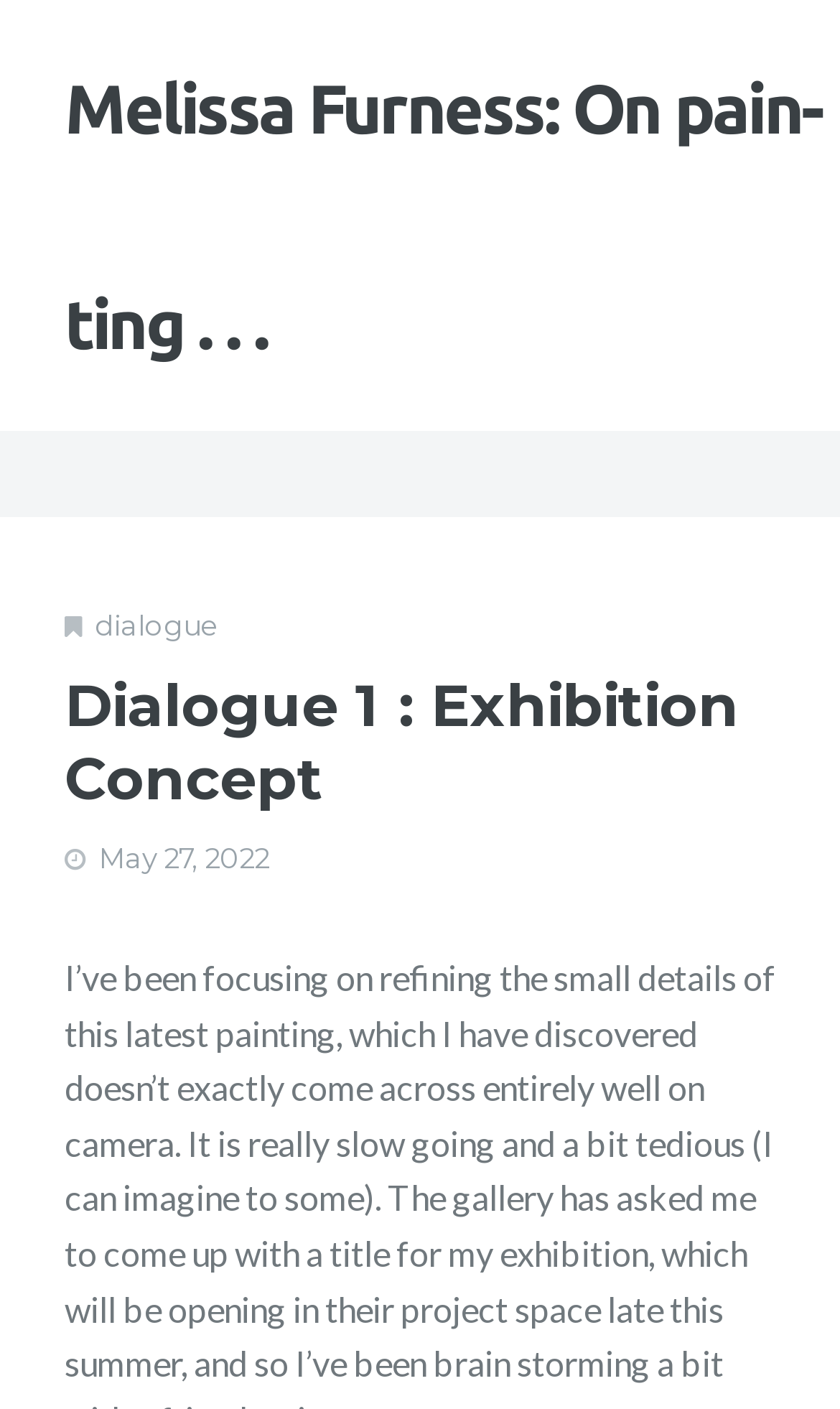Extract the main heading from the webpage content.

Dialogue 1 : Exhibition Concept